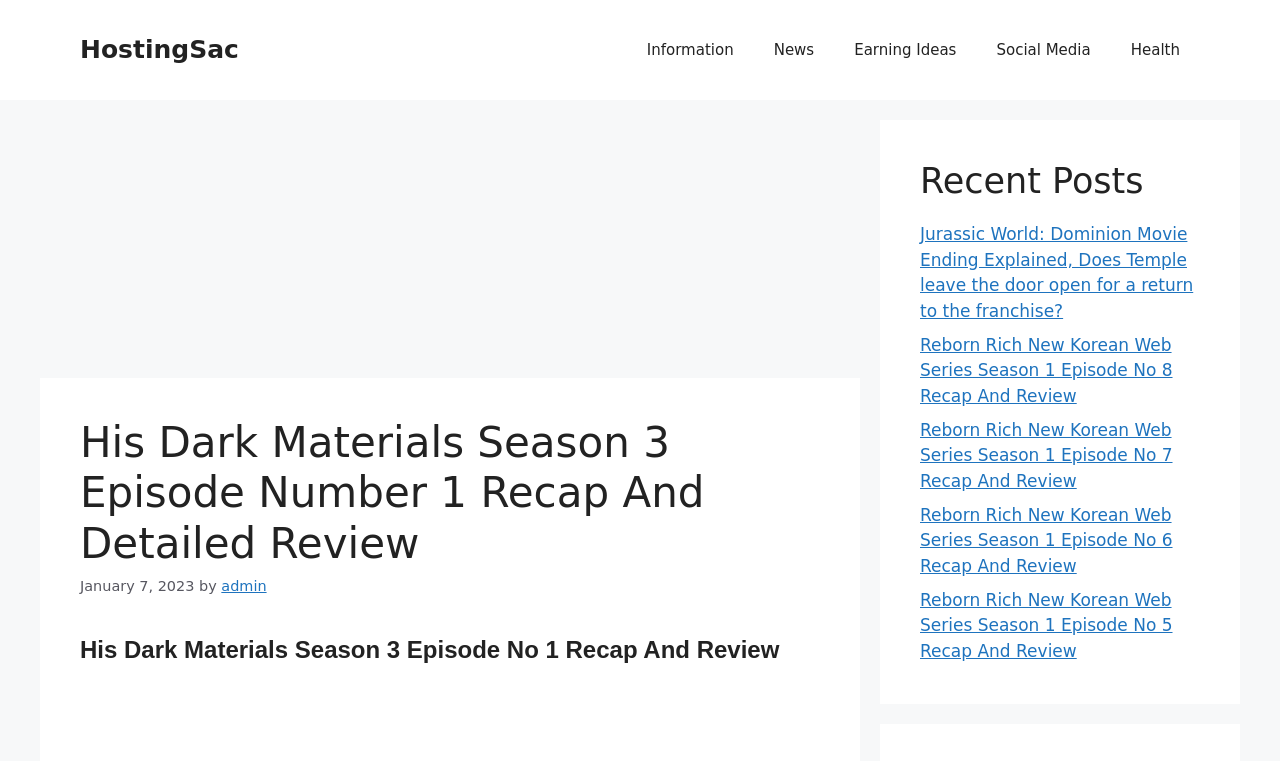Find the bounding box of the element with the following description: "Information". The coordinates must be four float numbers between 0 and 1, formatted as [left, top, right, bottom].

[0.49, 0.026, 0.589, 0.105]